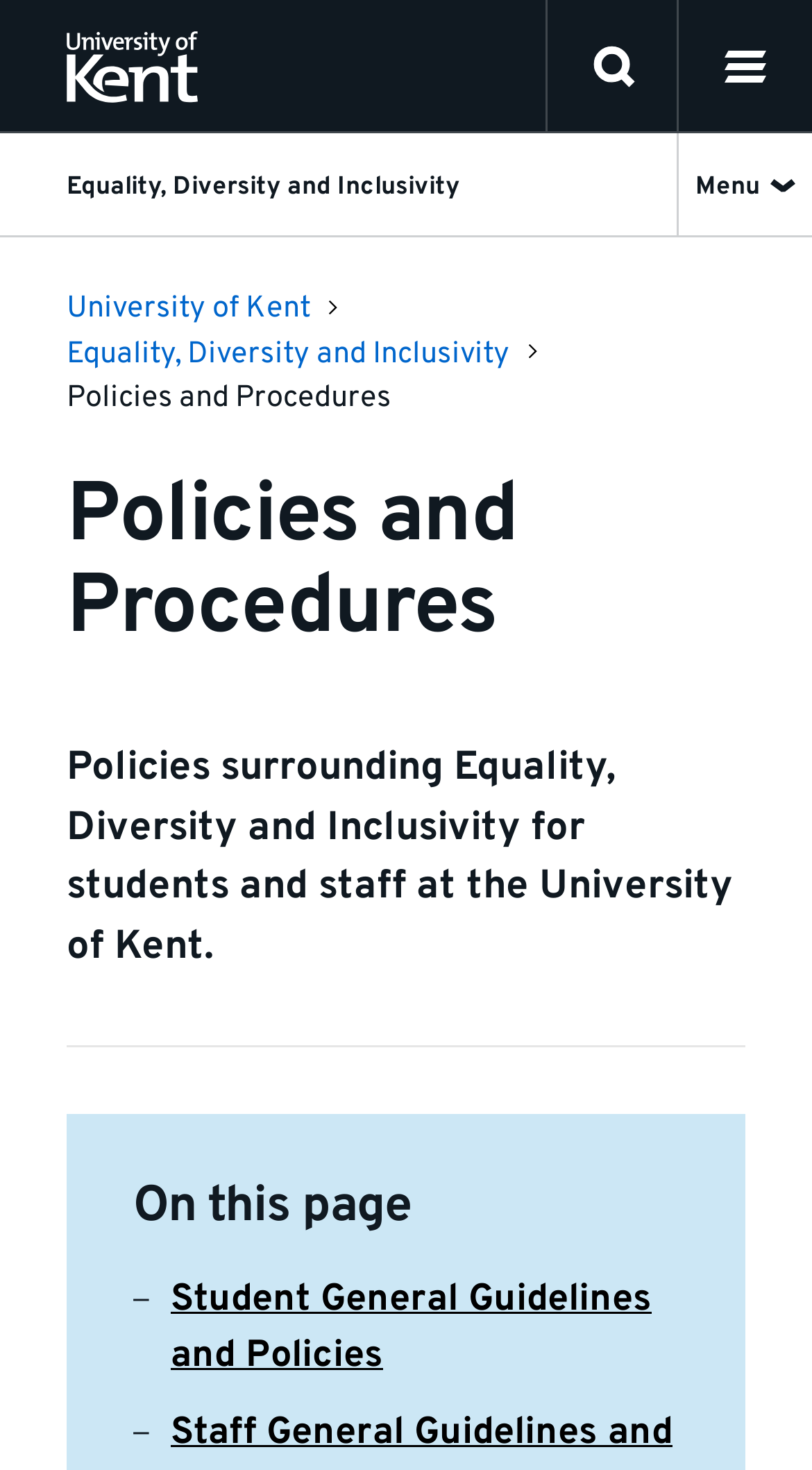Identify the bounding box for the element characterized by the following description: "The University of Kent".

[0.0, 0.0, 0.326, 0.091]